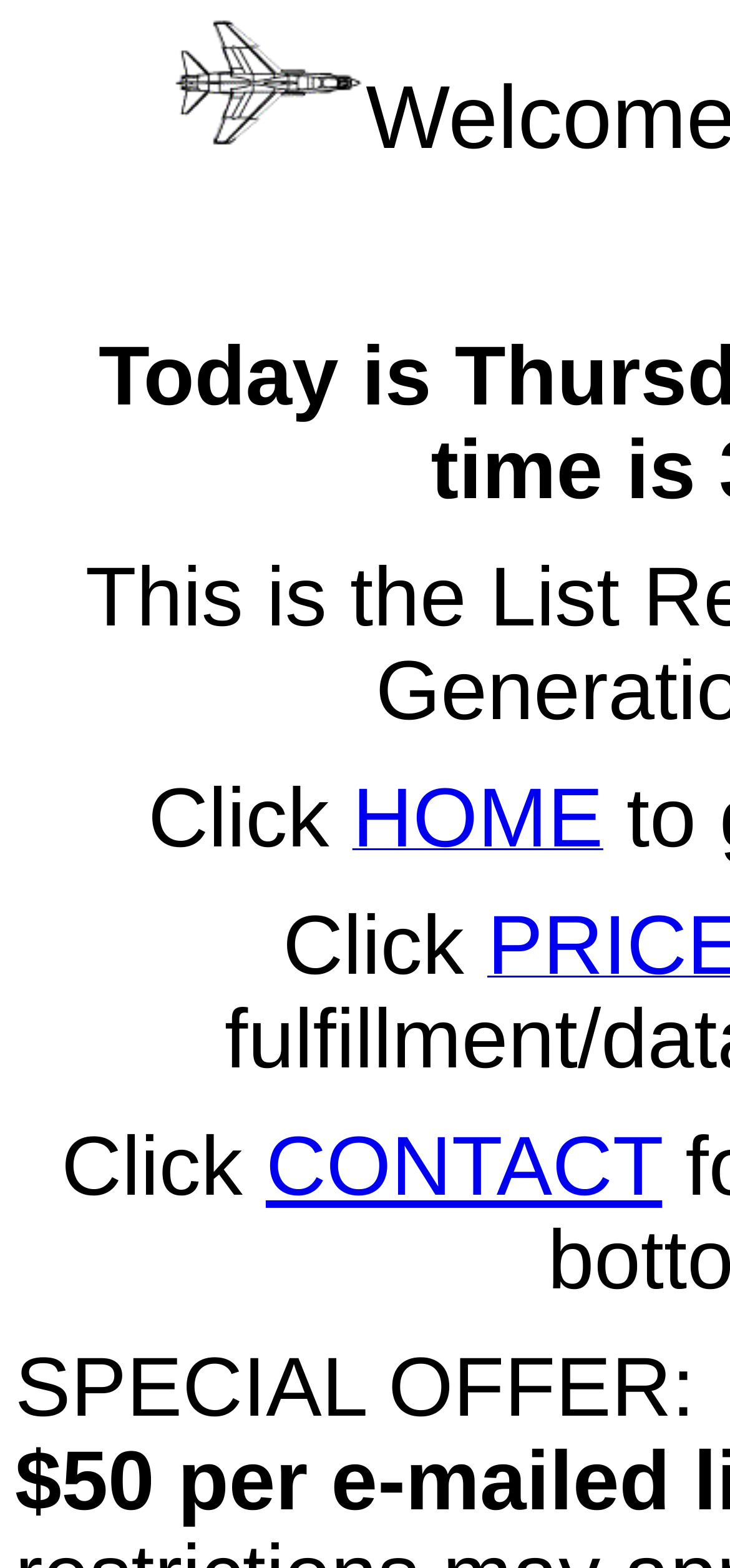Use a single word or phrase to respond to the question:
What is the text above the 'HOME' link?

Click